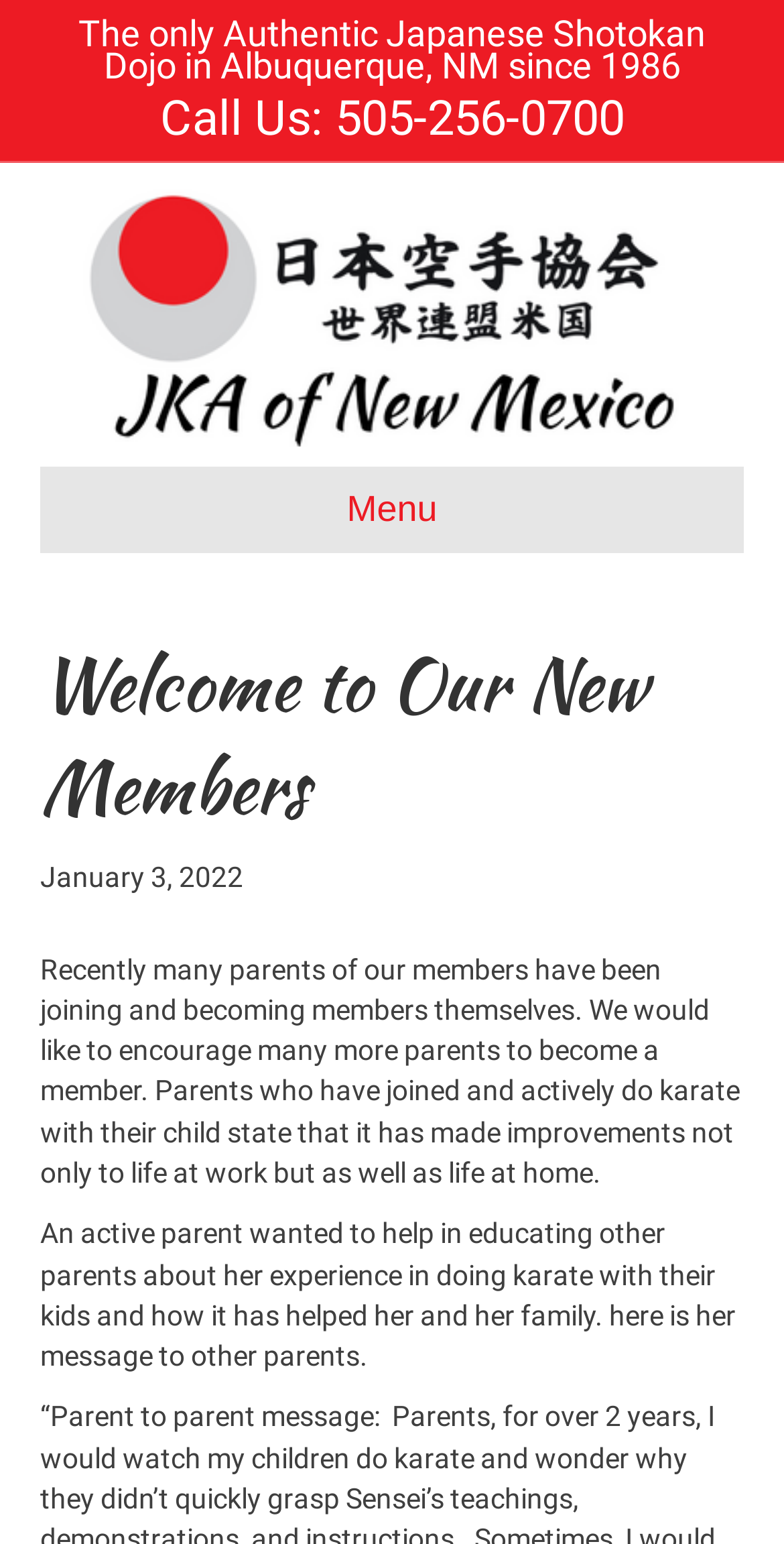Your task is to find and give the main heading text of the webpage.

Welcome to Our New Members